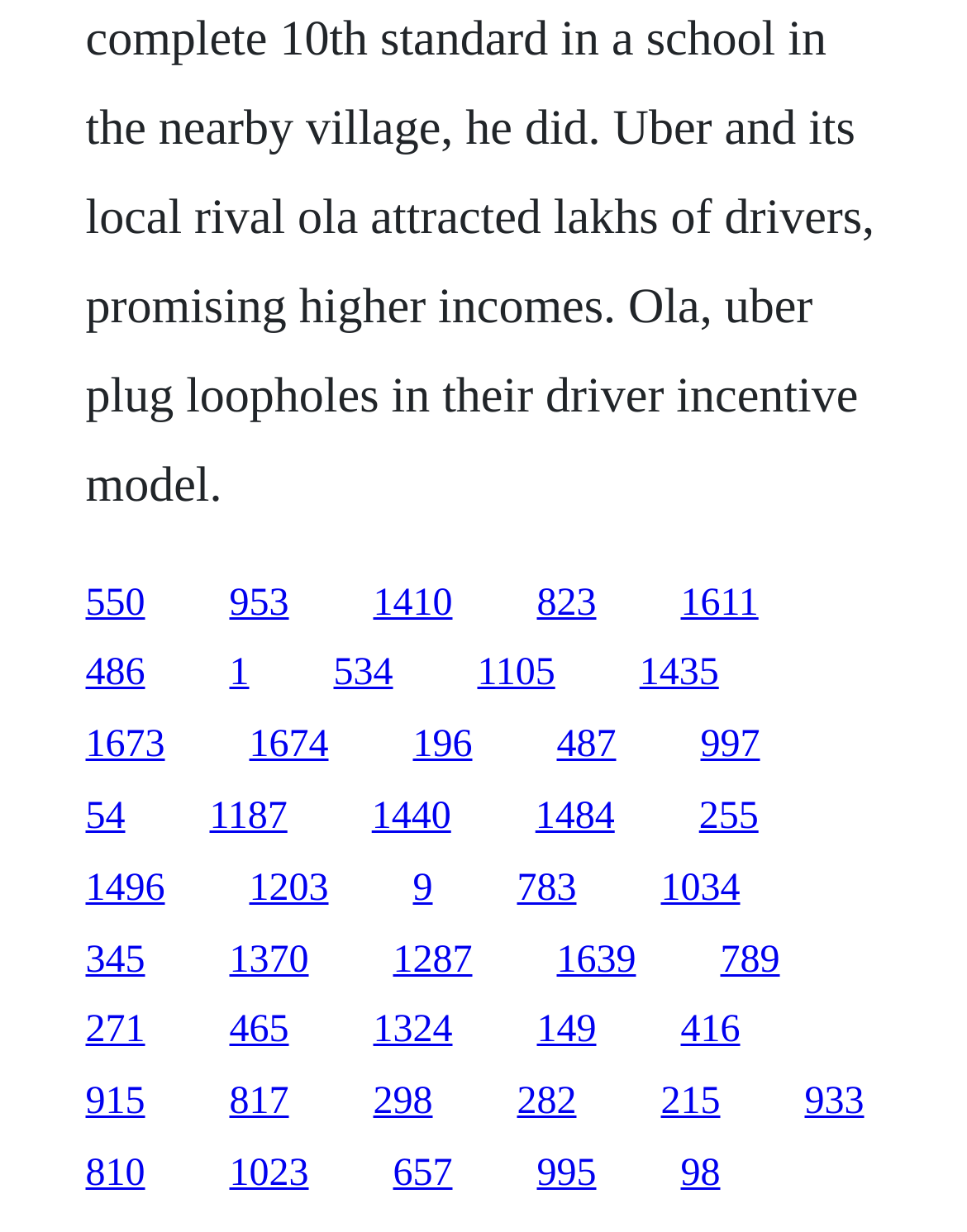What is the vertical position of the first link?
Kindly offer a comprehensive and detailed response to the question.

I looked at the y1 coordinate of the first link element, which is 0.472, indicating its vertical position on the webpage.